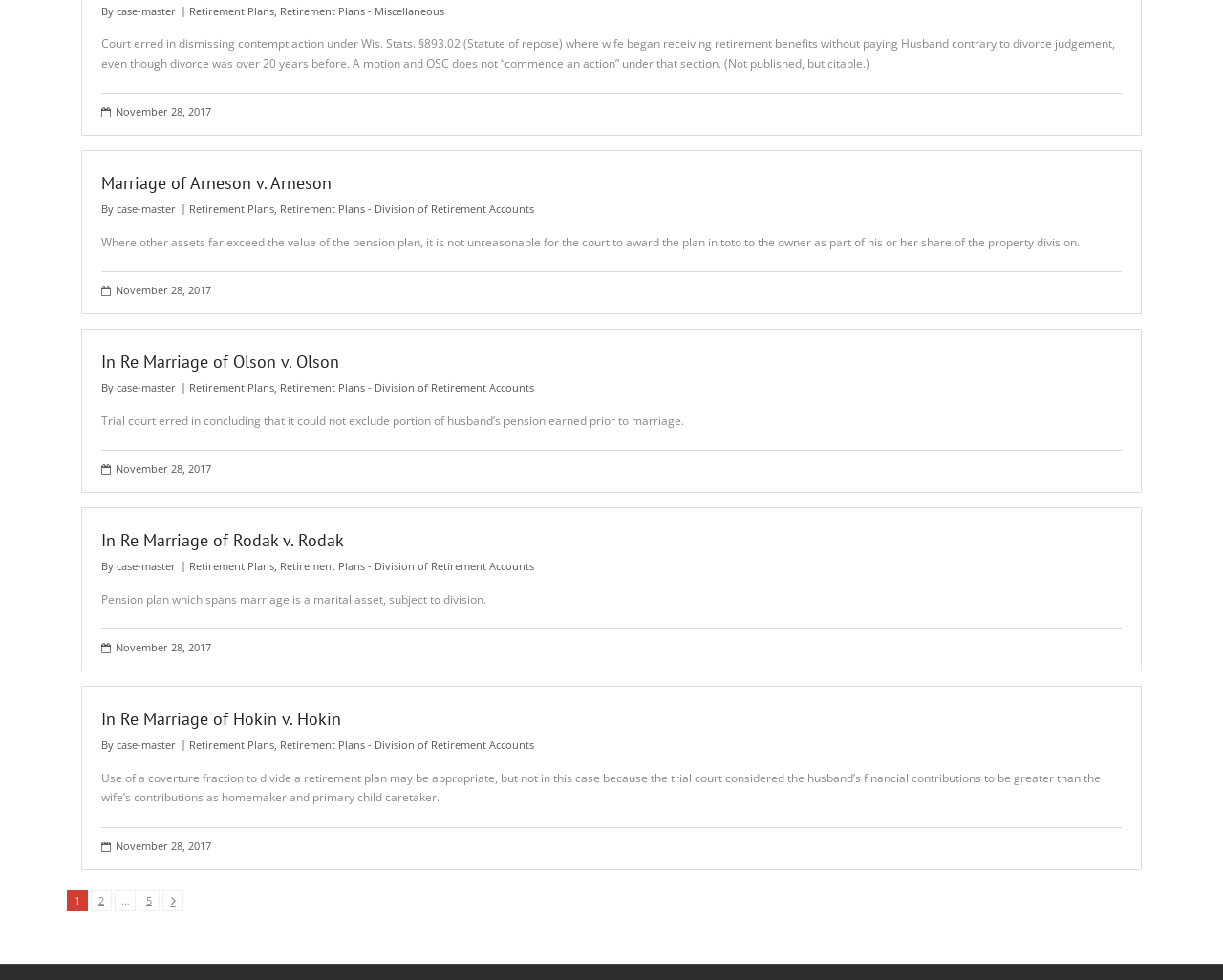Find the bounding box coordinates of the element's region that should be clicked in order to follow the given instruction: "Check the post date of 'In Re Marriage of Hokin v. Hokin'". The coordinates should consist of four float numbers between 0 and 1, i.e., [left, top, right, bottom].

[0.095, 0.855, 0.173, 0.87]